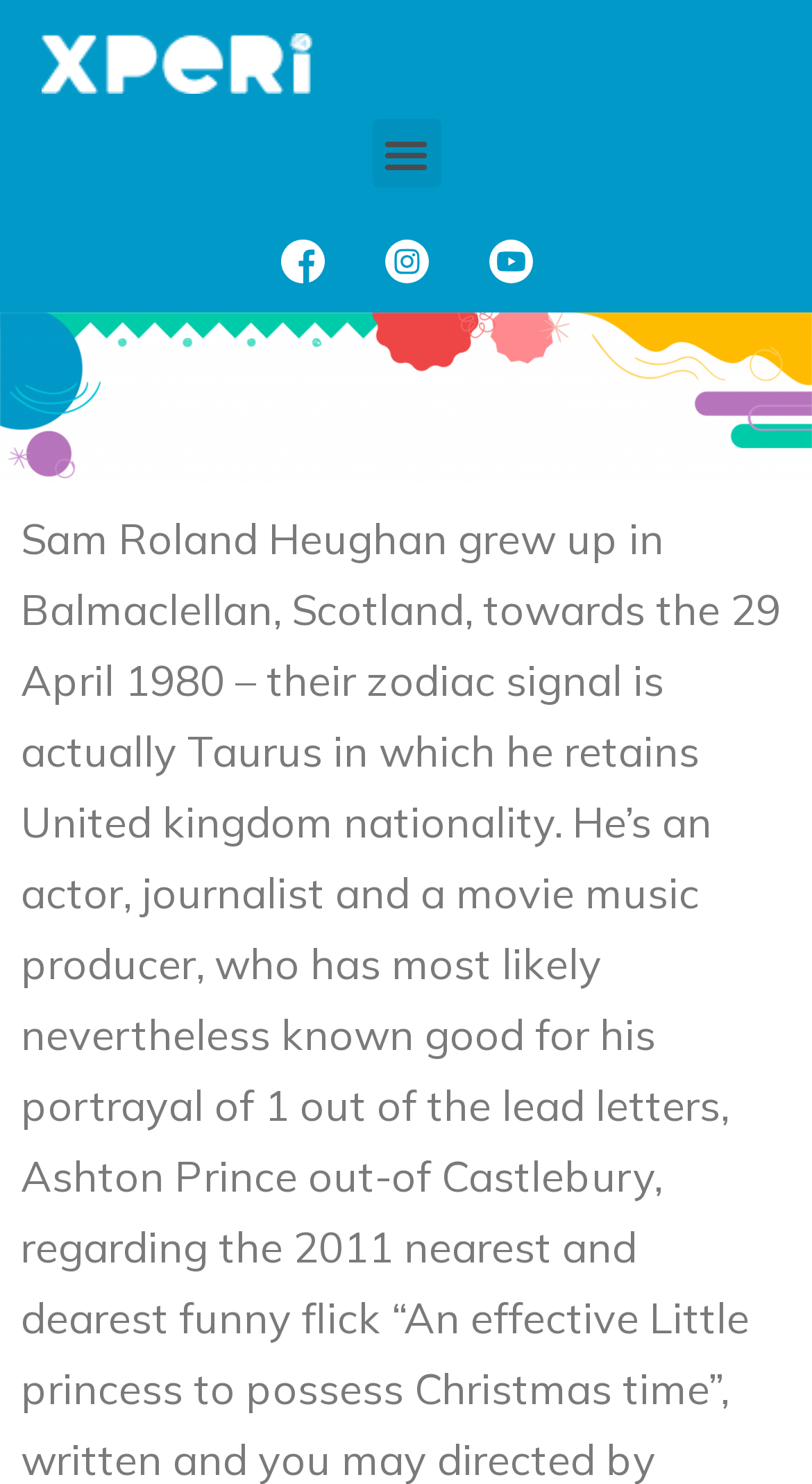Explain the webpage's layout and main content in detail.

The webpage appears to be about Sam Heughan, a Scottish actor, and his personal life. At the top-left corner, there is a link with no descriptive text. To the right of this link, a button labeled "Menu Toggle" is located, which is currently not expanded. 

Below these elements, there are three links with the text "xperi", aligned horizontally and evenly spaced. Each of these links contains an image with the same label "xperi", which suggests that they might be logos or icons. The images are positioned slightly below the links, creating a sense of hierarchy.